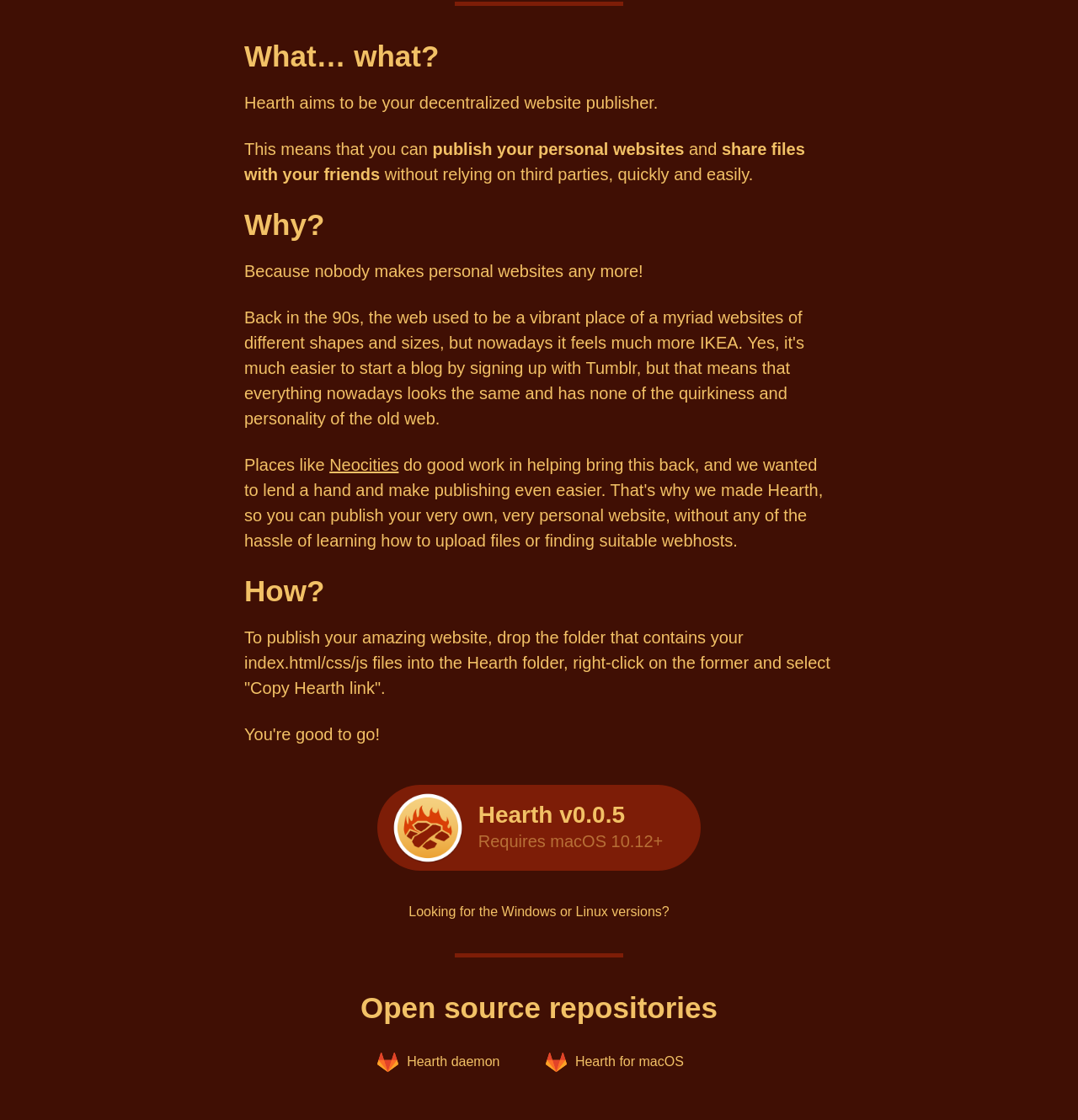Determine the bounding box coordinates of the UI element described below. Use the format (top-left x, top-left y, bottom-right x, bottom-right y) with floating point numbers between 0 and 1: Hearth for macOS

[0.494, 0.93, 0.646, 0.966]